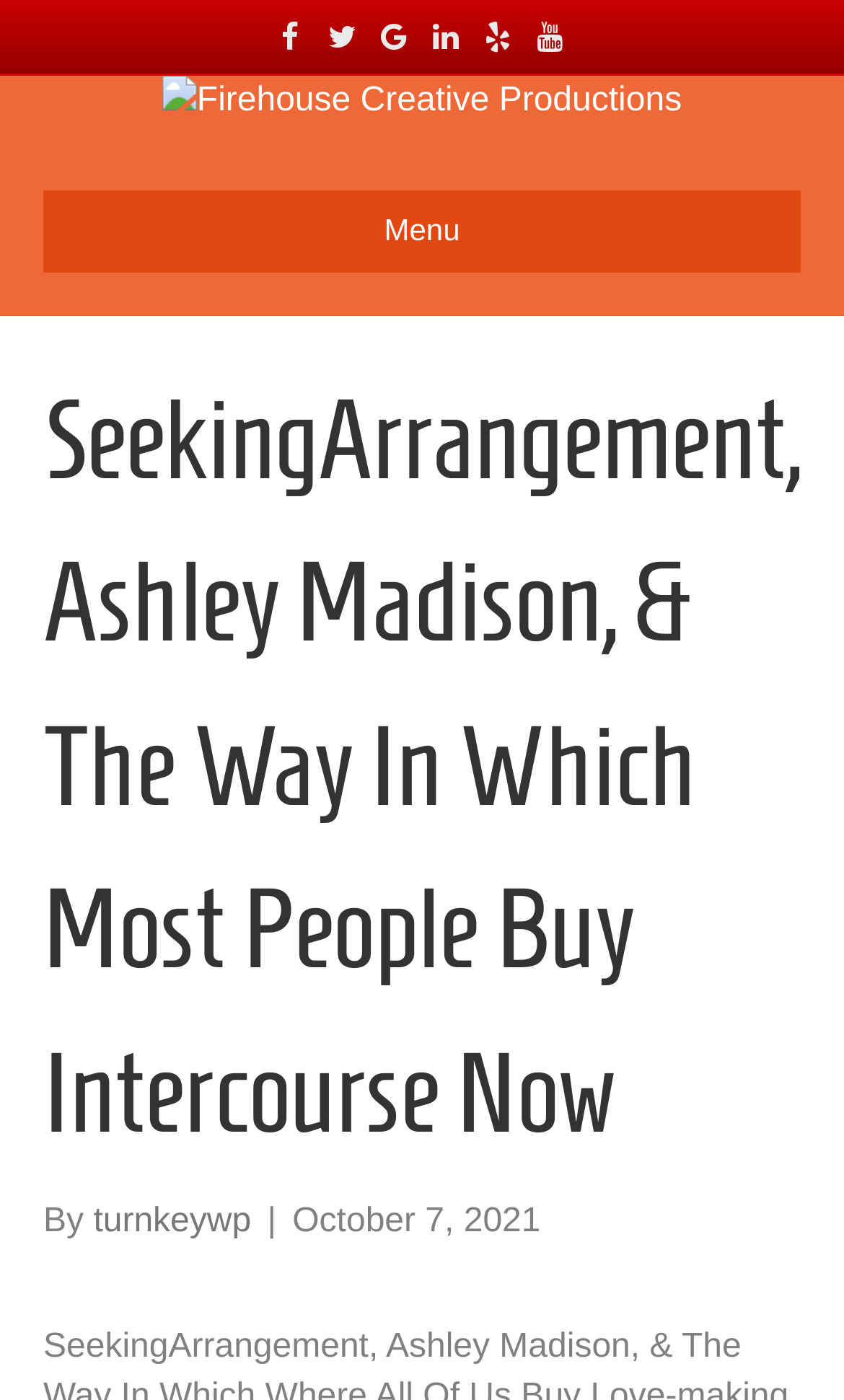Explain the contents of the webpage comprehensively.

The webpage appears to be a blog post or article with a title "SeekingArrangement, Ashley Madison, & The Way In Which Most People Buy Intercourse Now" at the top center of the page. Below the title, there is a line of six social media links, each represented by an icon, aligned horizontally and centered near the top of the page.

On the top left, there is a button labeled "Menu" that takes up almost the entire width of the page. Above the button, there is a logo of "Firehouse Creative Productions" with a link to the website.

The main content of the page is divided into sections, with the title of the article serving as a heading. Below the title, there is a byline that reads "By turnkeywp" followed by a date "October 7, 2021". The rest of the content is not explicitly described in the accessibility tree, but it is likely to be the main article or blog post.

There are no images explicitly described in the accessibility tree, except for the logo of "Firehouse Creative Productions" which is an image with a link.